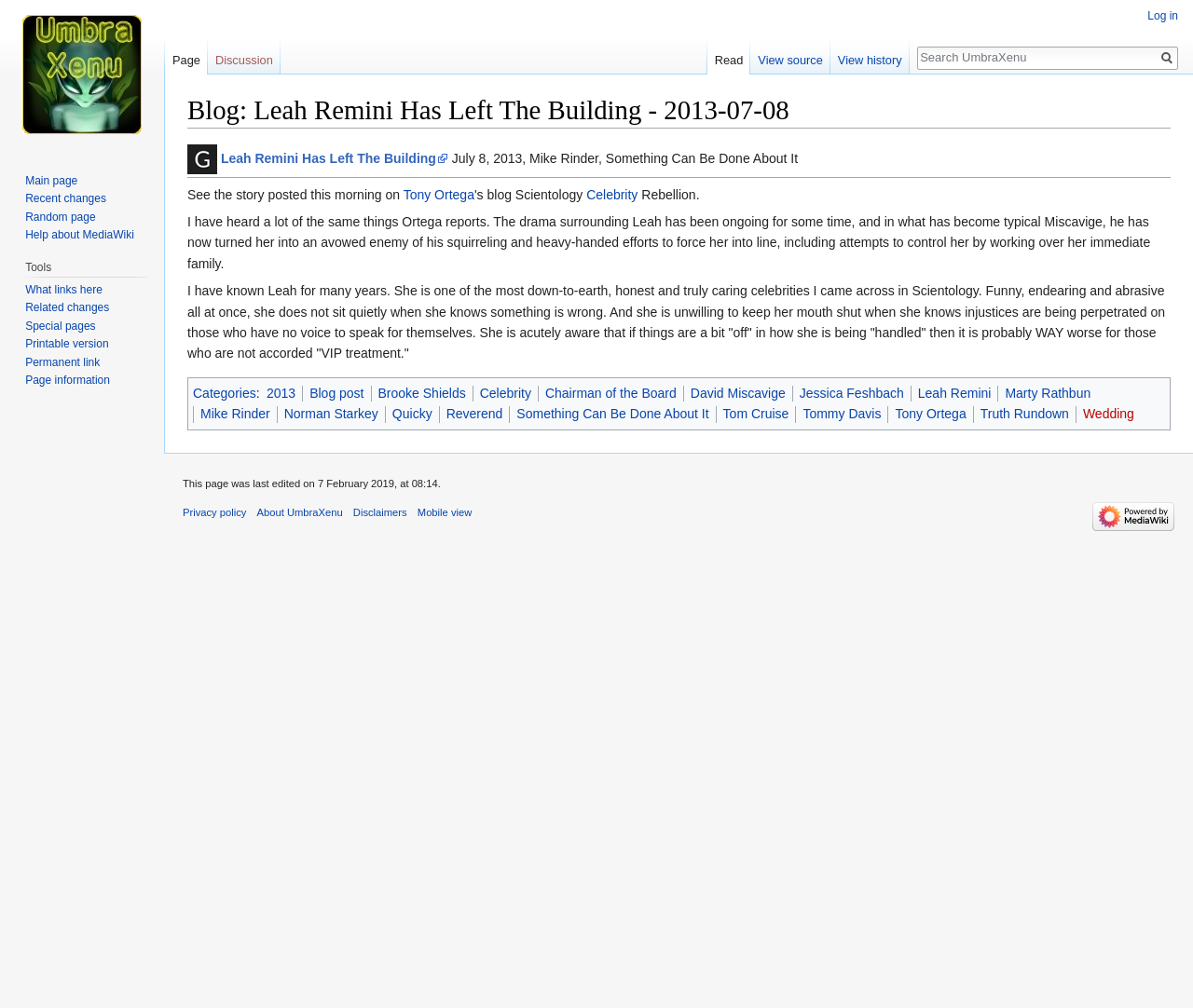Extract the main heading text from the webpage.

Blog: Leah Remini Has Left The Building - 2013-07-08